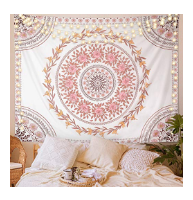Answer the question in one word or a short phrase:
What is below the tapestry?

A cozy bed